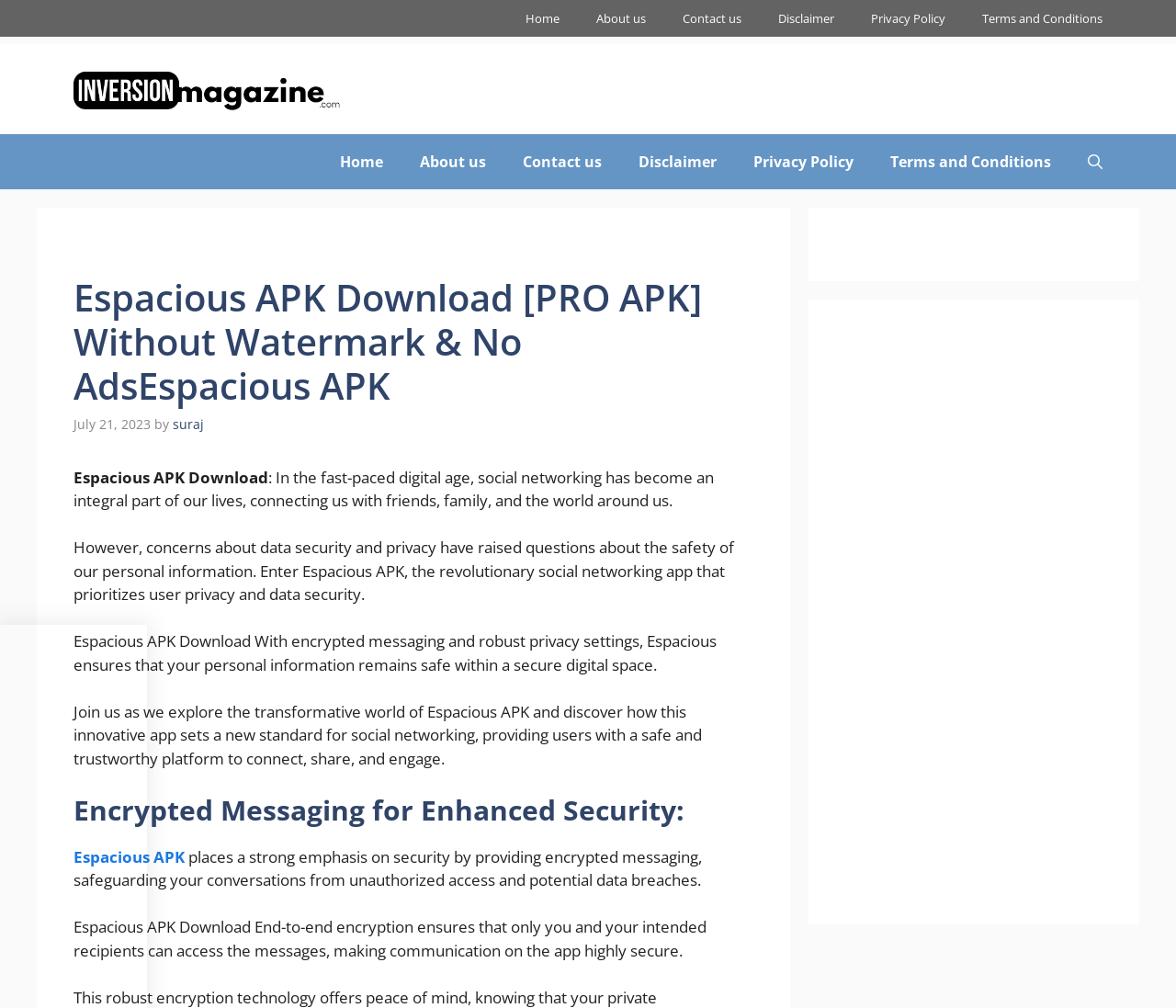Please find and give the text of the main heading on the webpage.

Espacious APK Download [PRO APK] Without Watermark & No AdsEspacious APK